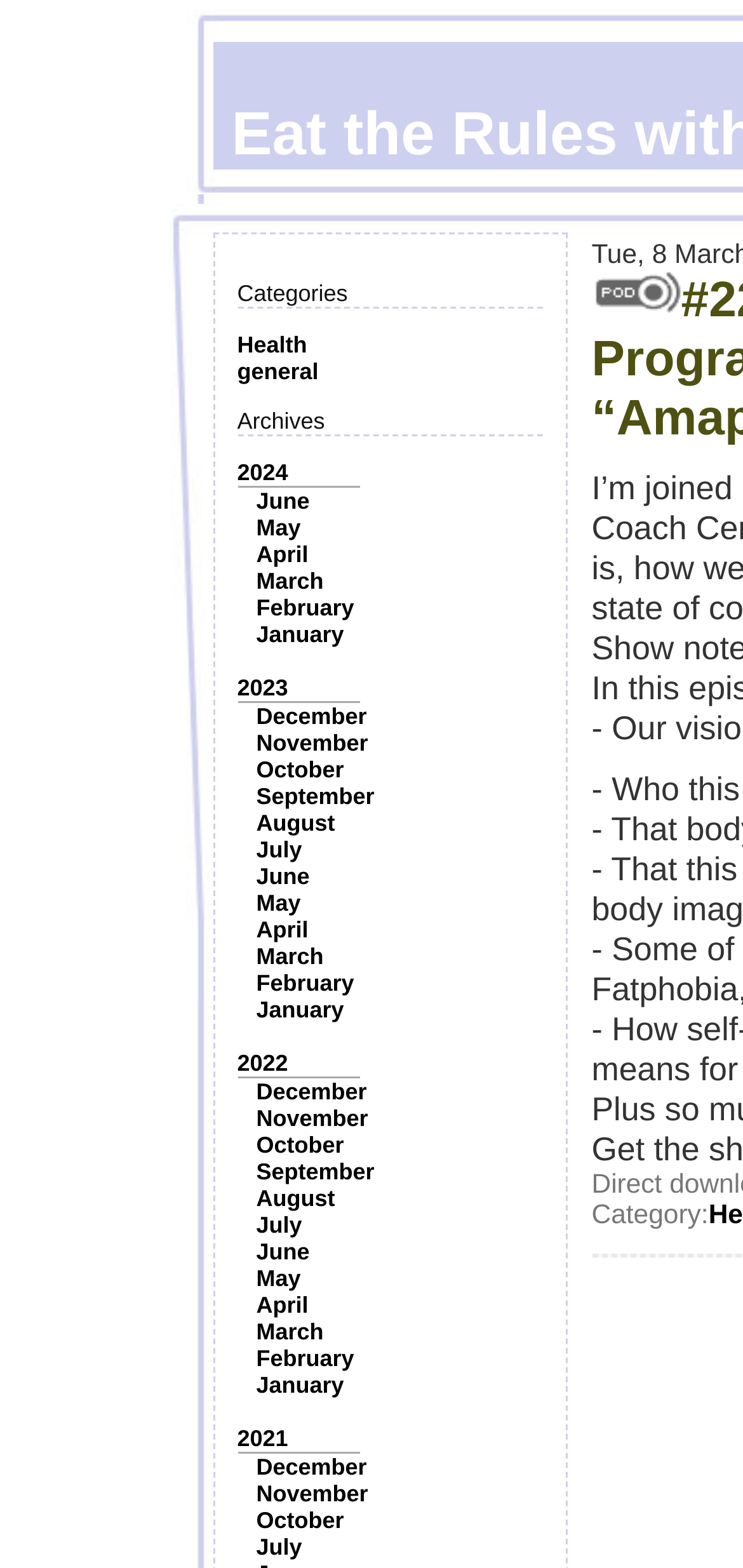Please mark the bounding box coordinates of the area that should be clicked to carry out the instruction: "Explore the '2021' archive".

[0.319, 0.909, 0.388, 0.926]